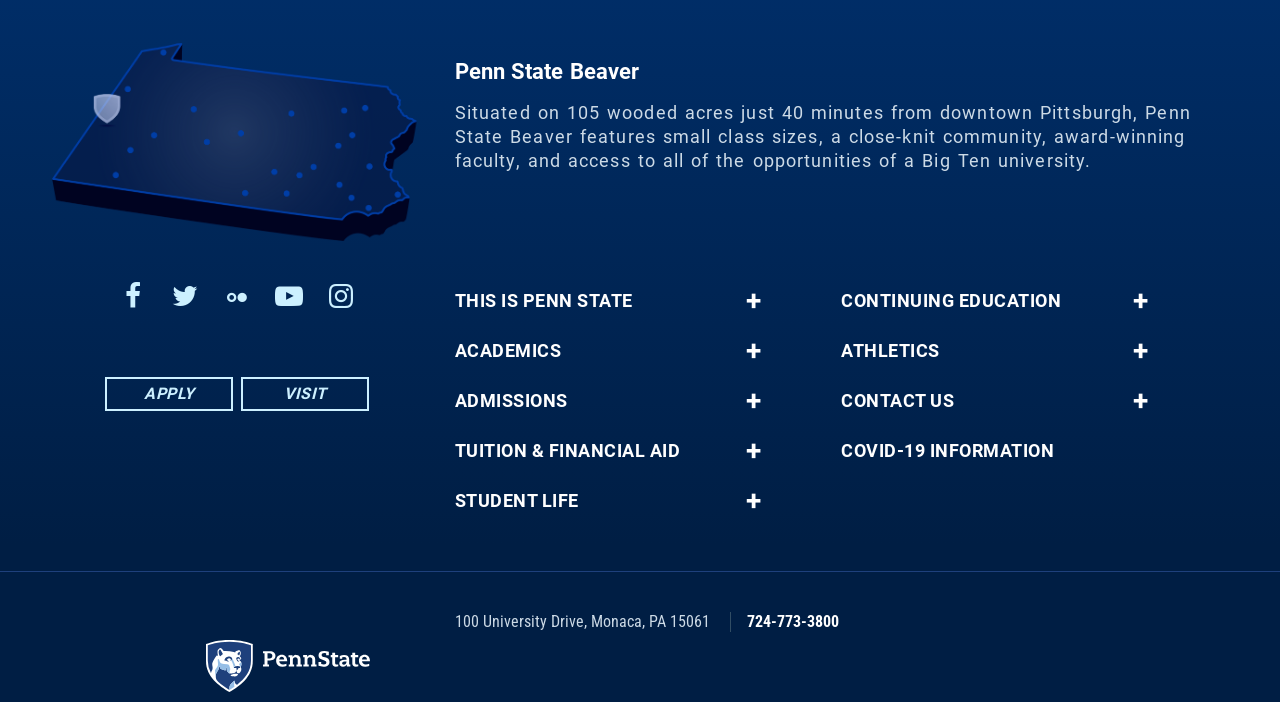Please identify the coordinates of the bounding box that should be clicked to fulfill this instruction: "View Penn State Beaver campus map".

[0.041, 0.061, 0.33, 0.344]